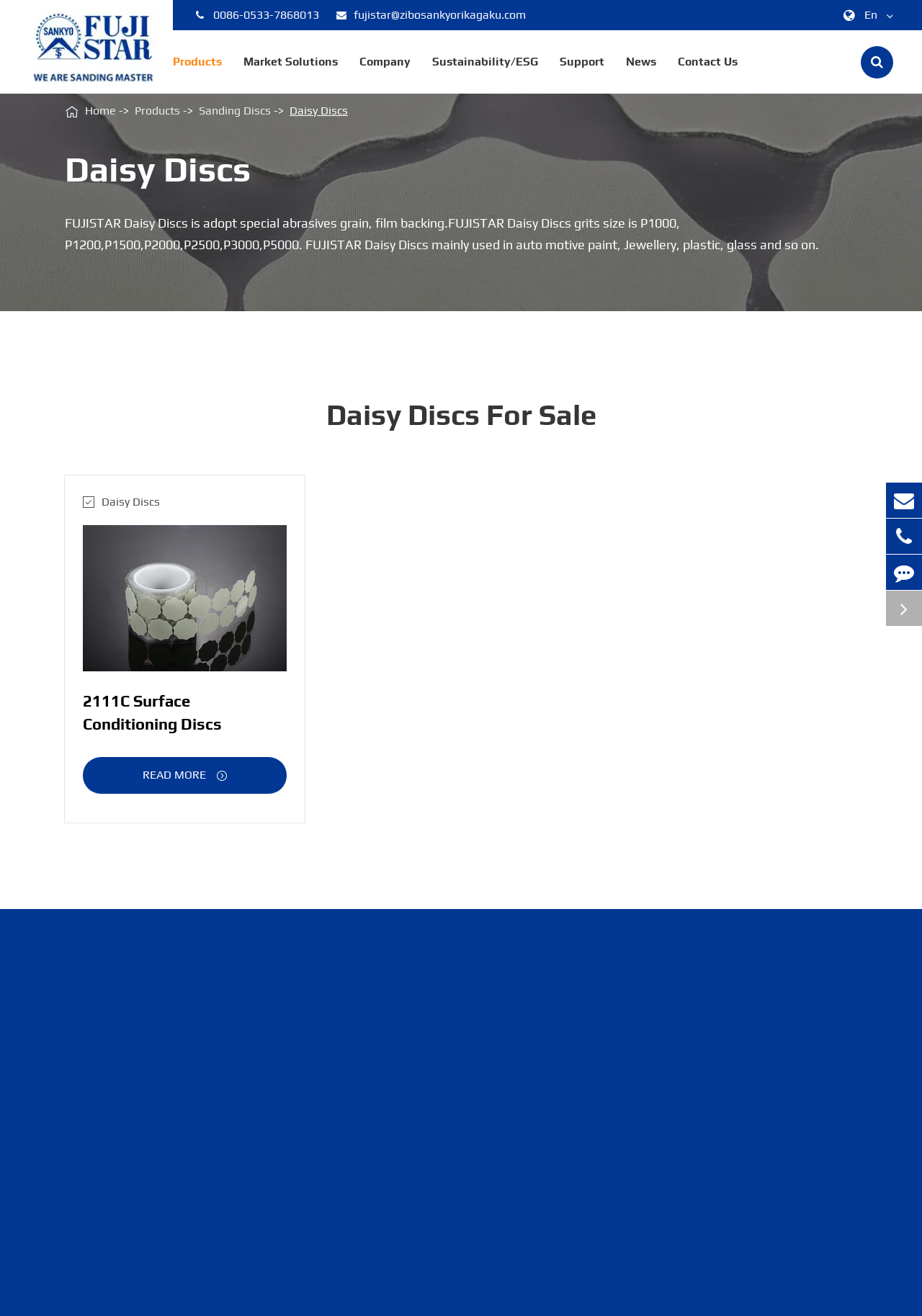Determine the bounding box coordinates of the clickable area required to perform the following instruction: "View products". The coordinates should be represented as four float numbers between 0 and 1: [left, top, right, bottom].

[0.188, 0.023, 0.241, 0.071]